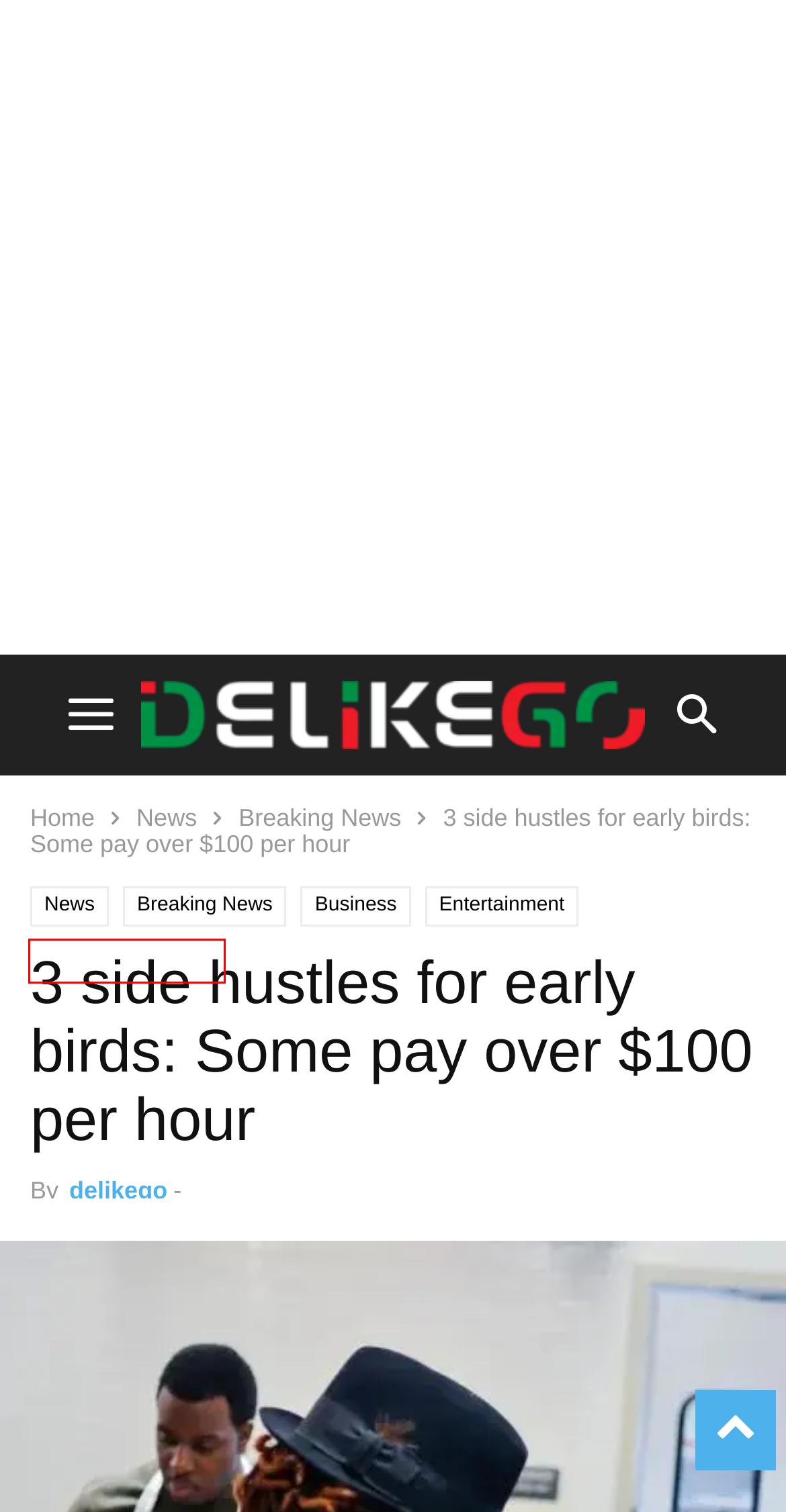Assess the screenshot of a webpage with a red bounding box and determine which webpage description most accurately matches the new page after clicking the element within the red box. Here are the options:
A. News | Best Entrepreneur Training
B. Breaking News | Best Entrepreneur Training
C. Entertainment | Best Entrepreneur Training
D. Top News | Best Entrepreneur Training
E. delikego | Best Entrepreneur Training
F. entrepreneur shop | Best Entrepreneur Training
G. Latest news | Best Entrepreneur Training
H. Business | Best Entrepreneur Training

F